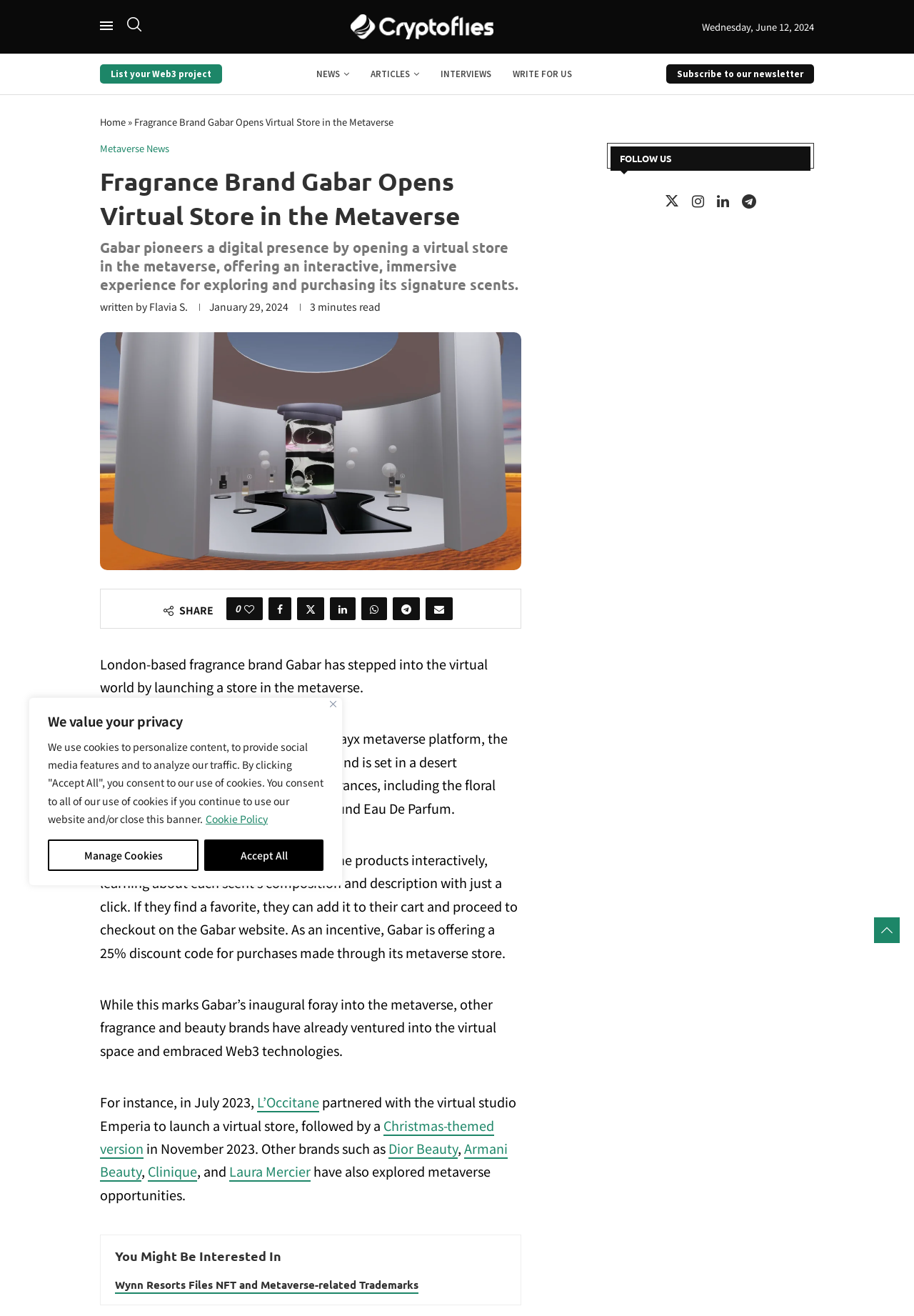Determine the main heading text of the webpage.

Fragrance Brand Gabar Opens Virtual Store in the Metaverse